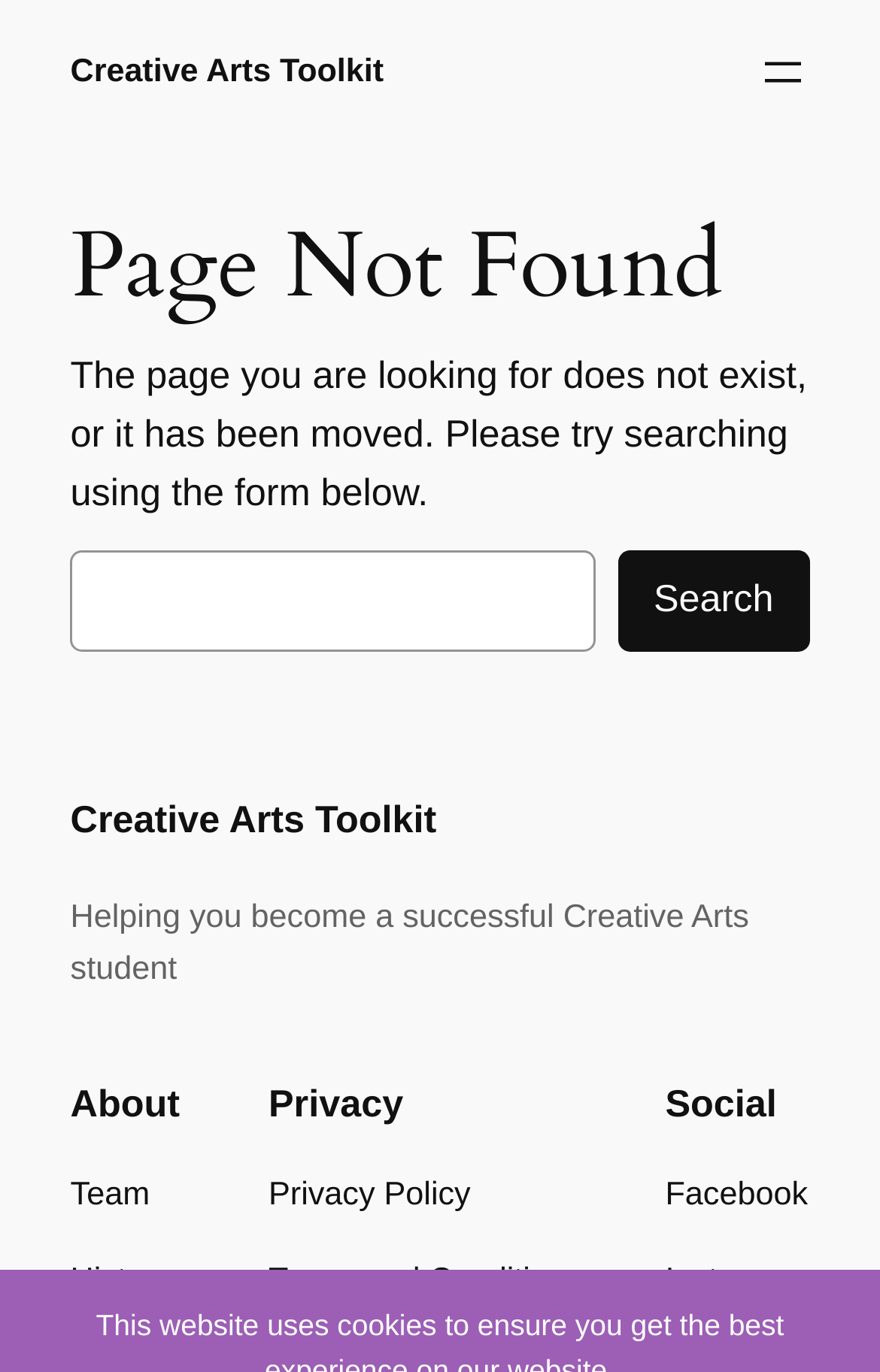Show me the bounding box coordinates of the clickable region to achieve the task as per the instruction: "Check Privacy Policy".

[0.305, 0.853, 0.535, 0.89]